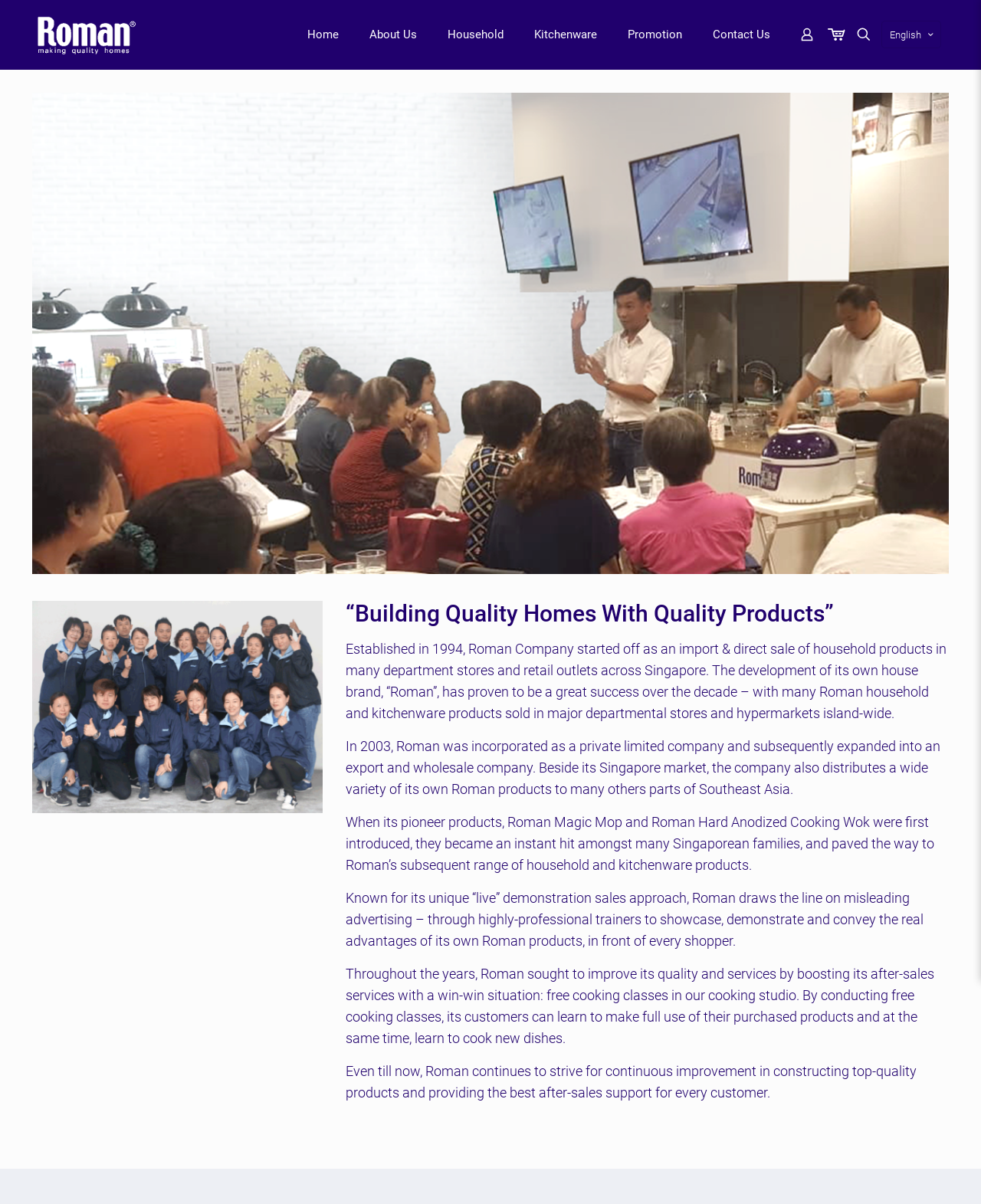Locate the bounding box coordinates of the element's region that should be clicked to carry out the following instruction: "go back to top". The coordinates need to be four float numbers between 0 and 1, i.e., [left, top, right, bottom].

[0.909, 0.775, 0.941, 0.802]